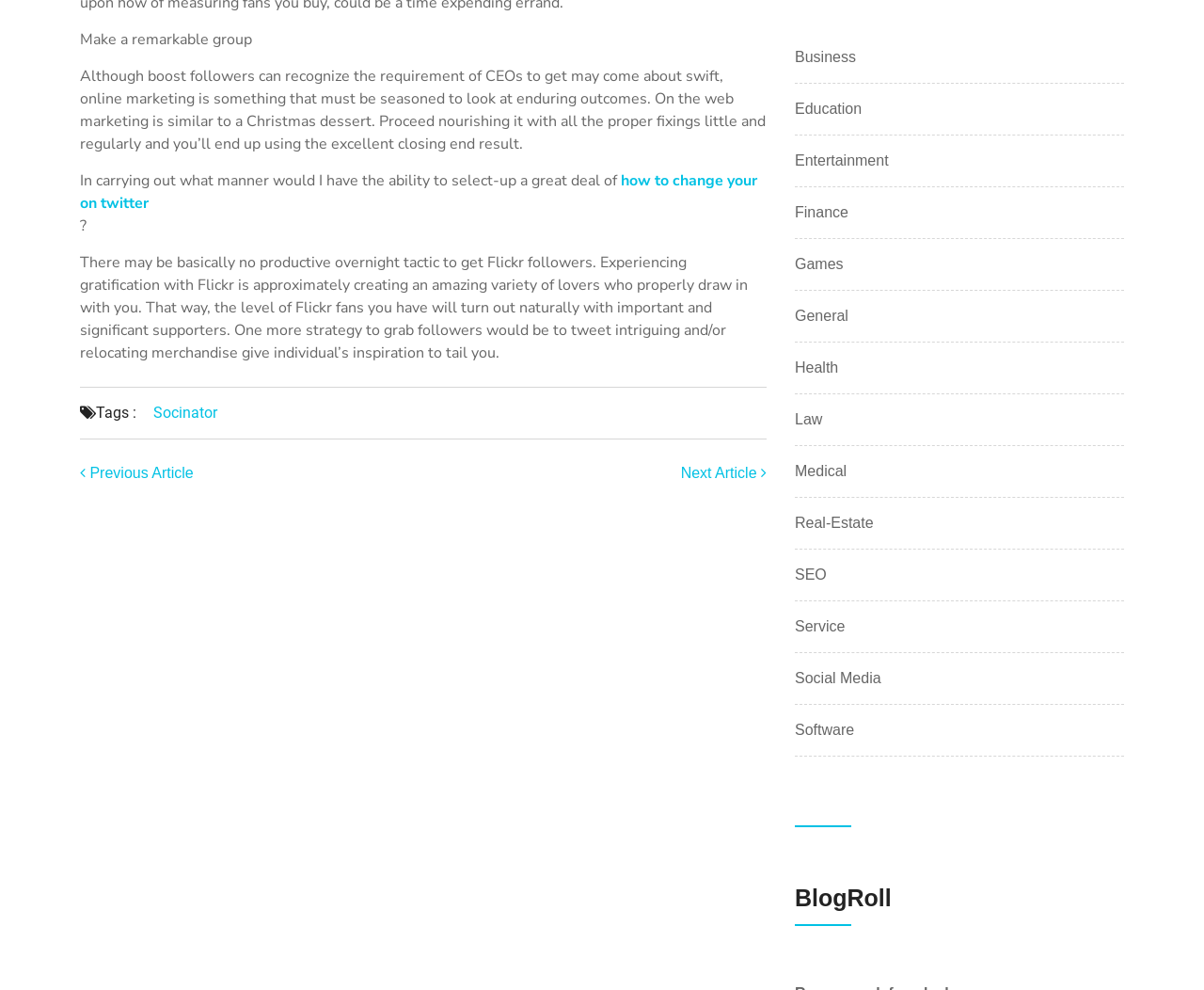Using the image as a reference, answer the following question in as much detail as possible:
What is the name of the linked website?

The webpage contains a link with the text 'Socinator', which is likely the name of the linked website, possibly related to social media or online marketing.